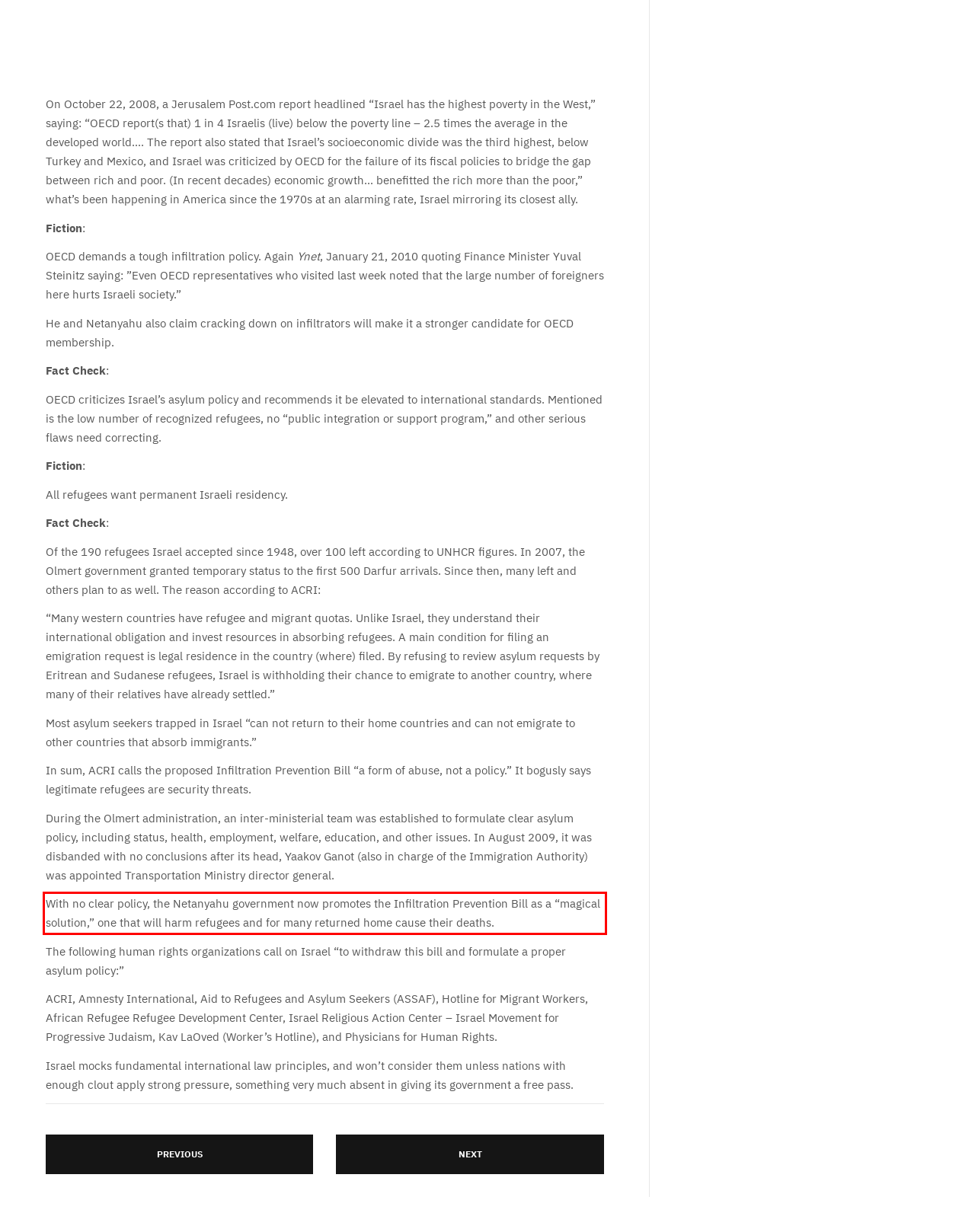Identify and transcribe the text content enclosed by the red bounding box in the given screenshot.

With no clear policy, the Netanyahu government now promotes the Infiltration Prevention Bill as a “magical solution,” one that will harm refugees and for many returned home cause their deaths.